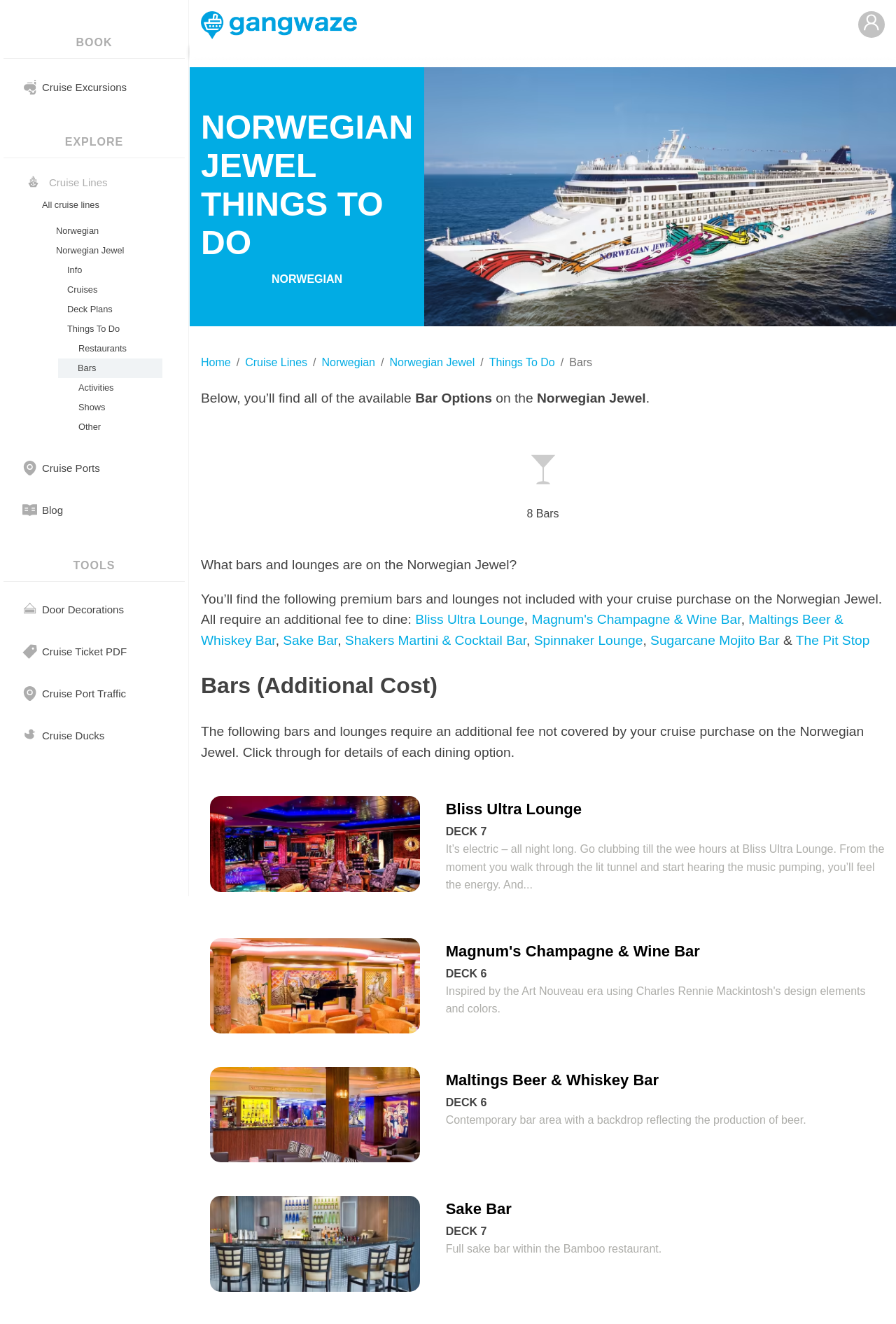From the webpage screenshot, predict the bounding box of the UI element that matches this description: "Shakers Martini & Cocktail Bar".

[0.385, 0.478, 0.587, 0.489]